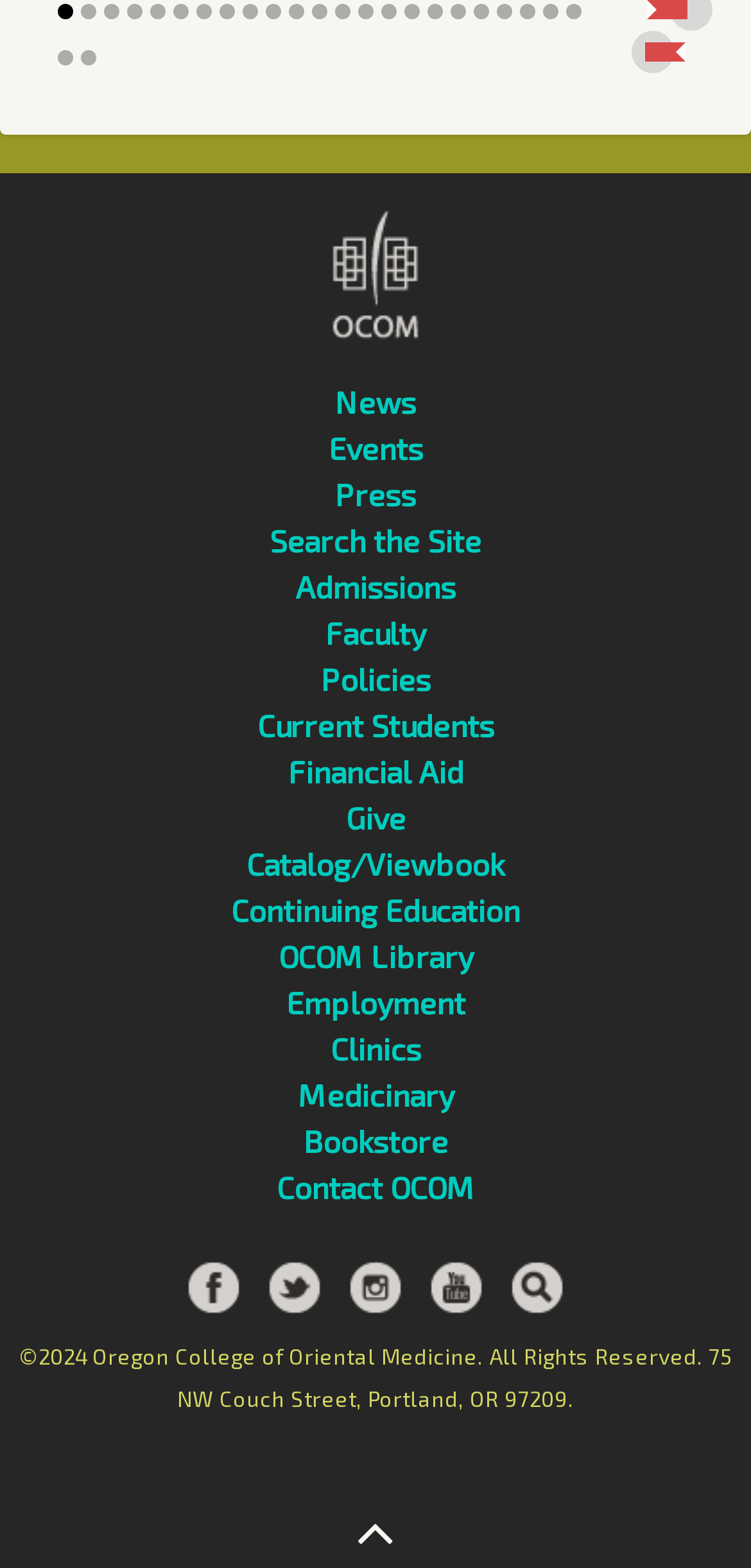How many social media icons are in the footer section?
Answer with a single word or phrase, using the screenshot for reference.

4